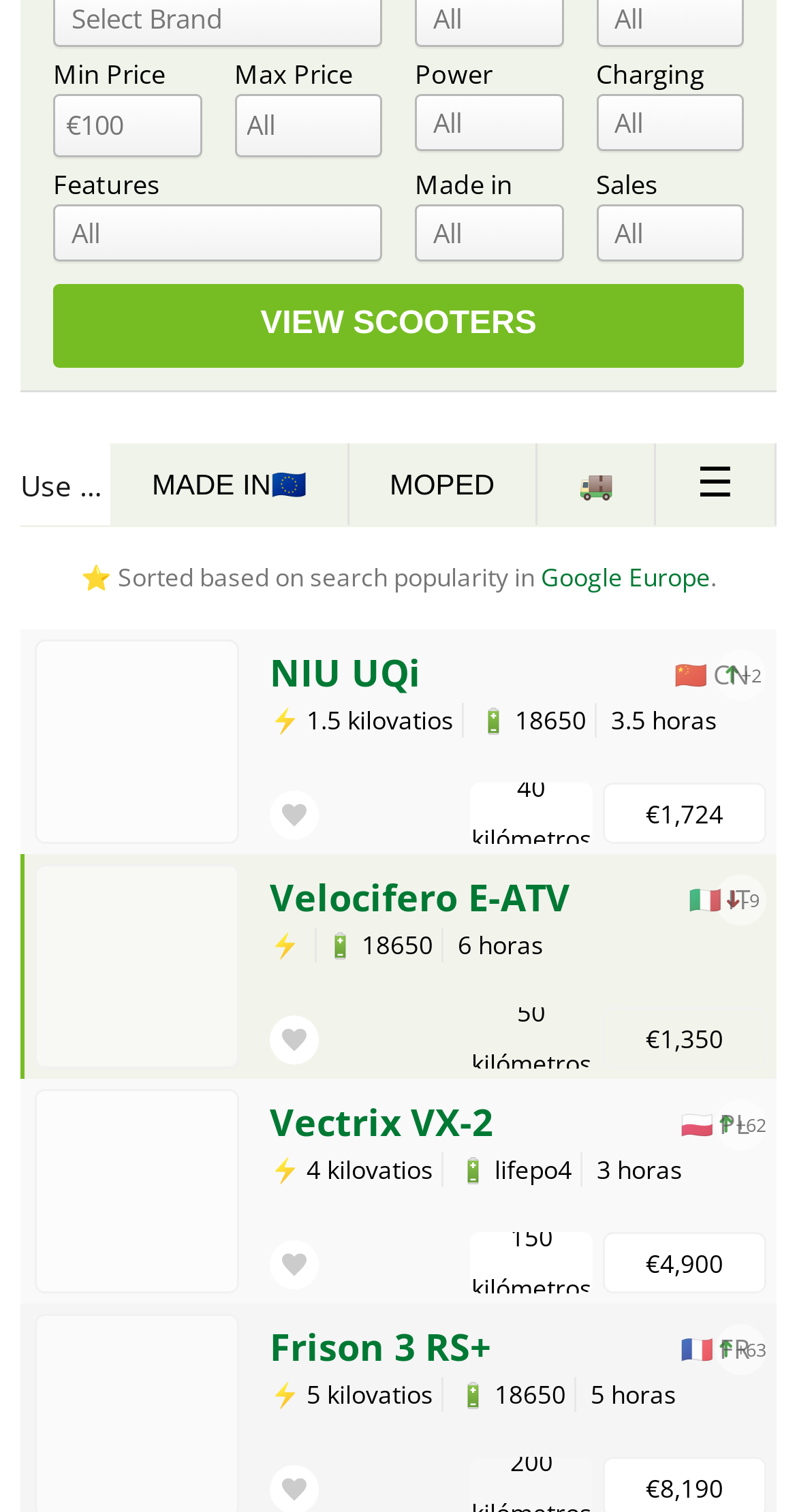Predict the bounding box of the UI element that fits this description: "Moped".

[0.438, 0.294, 0.674, 0.348]